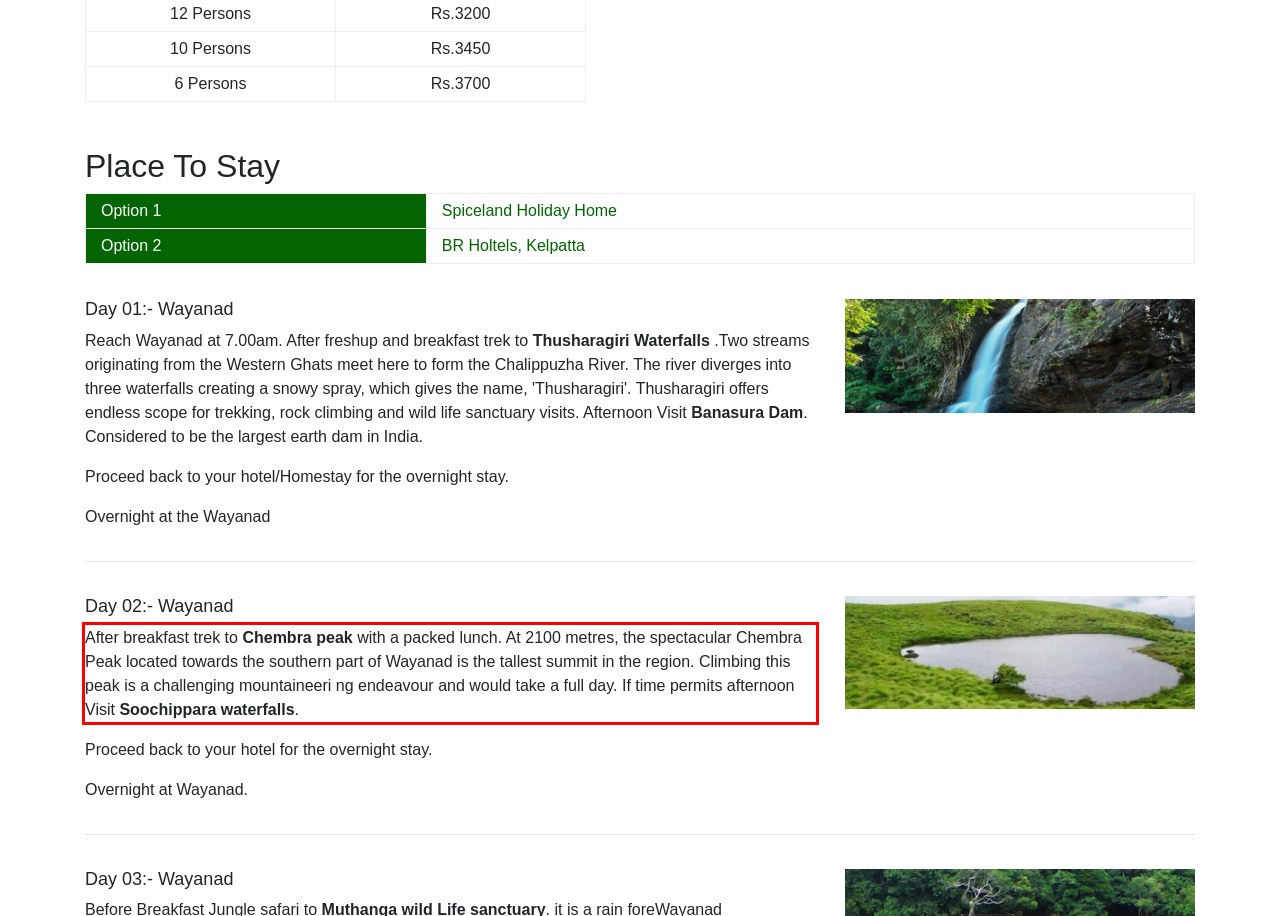Examine the webpage screenshot and use OCR to recognize and output the text within the red bounding box.

After breakfast trek to Chembra peak with a packed lunch. At 2100 metres, the spectacular Chembra Peak located towards the southern part of Wayanad is the tallest summit in the region. Climbing this peak is a challenging mountaineeri ng endeavour and would take a full day. If time permits afternoon Visit Soochippara waterfalls.